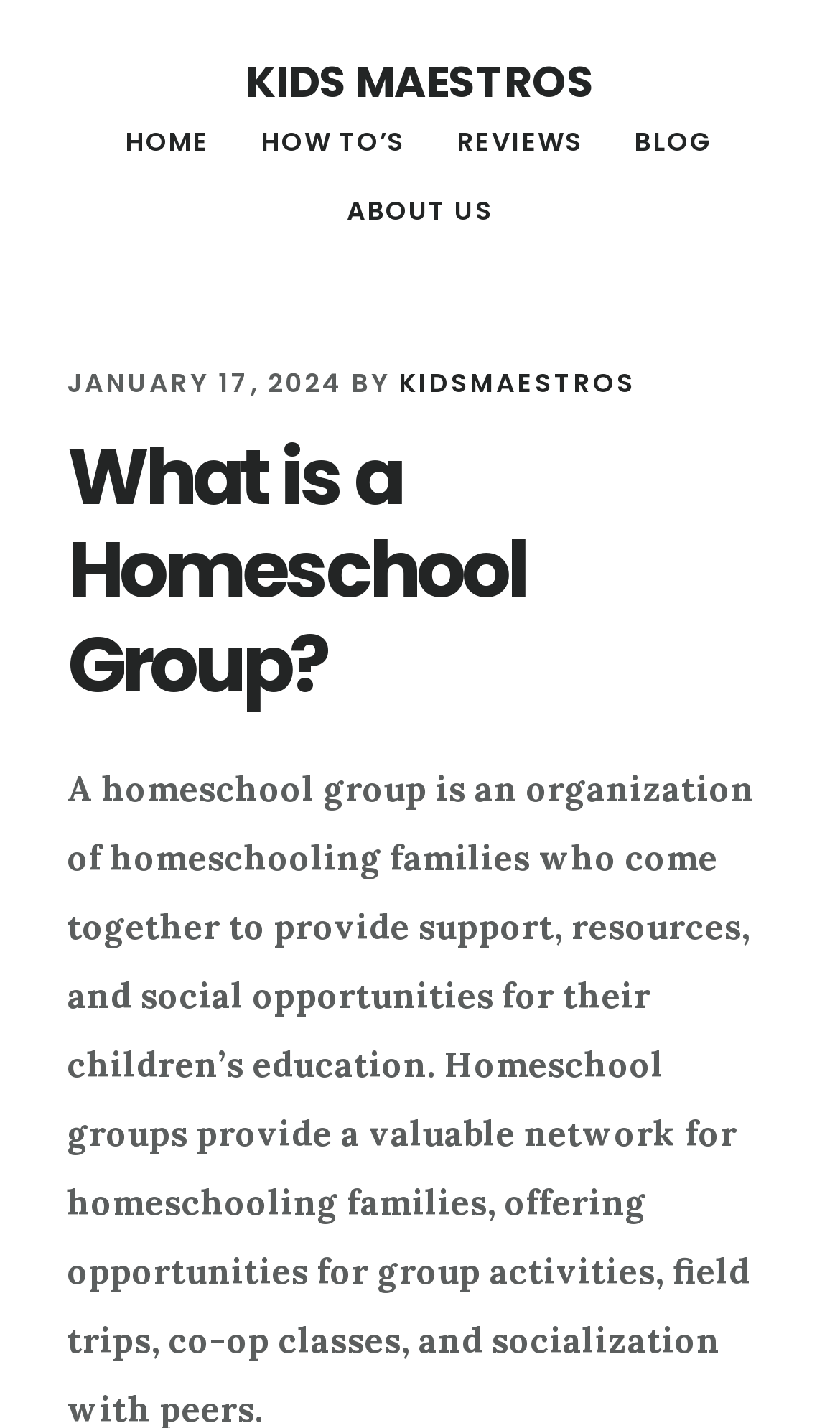What is the purpose of a homeschool group?
Analyze the image and deliver a detailed answer to the question.

I inferred the purpose of a homeschool group by understanding the context of the webpage, which is about homeschool groups, and the heading element 'What is a Homeschool Group?' suggests that the webpage is explaining the concept of homeschool groups, and the meta description provides a brief summary of the purpose of homeschool groups.